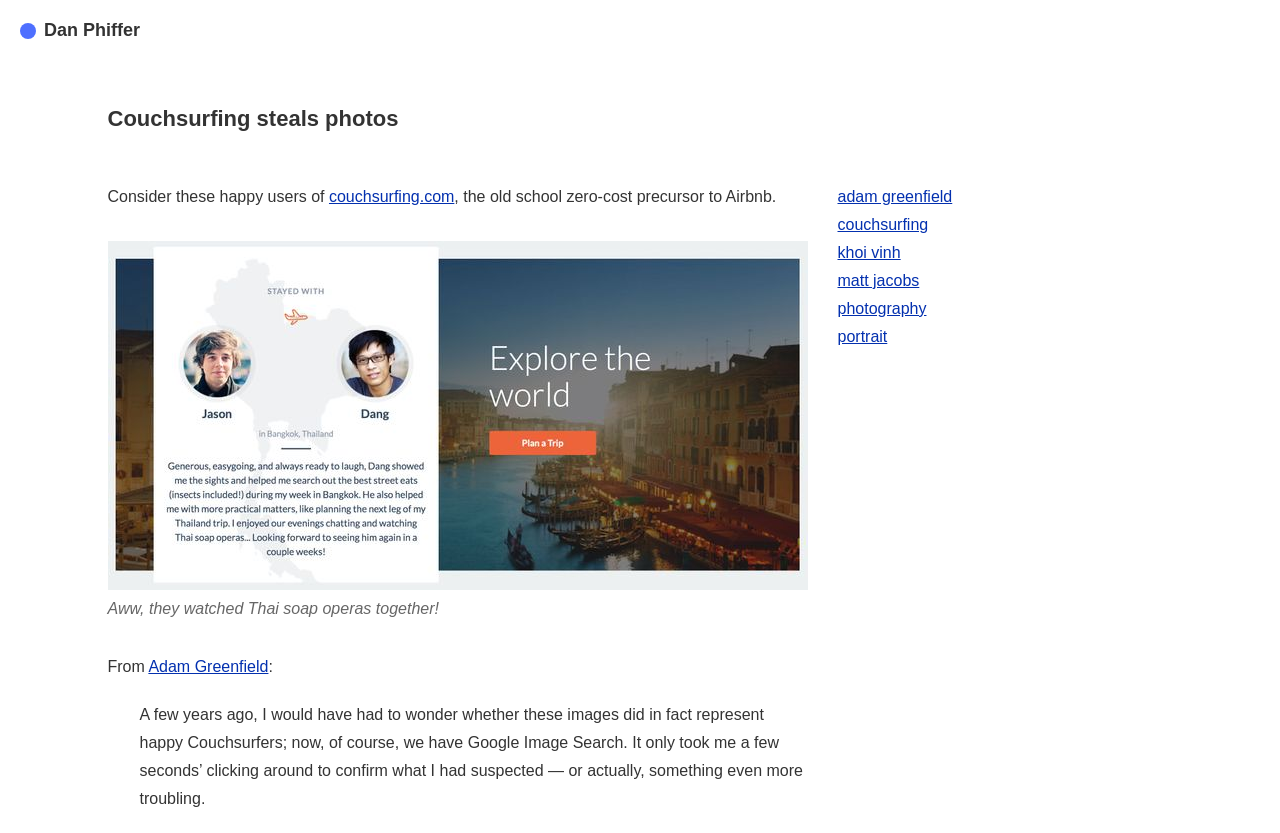Please answer the following question using a single word or phrase: 
What is the topic of the image?

Thai soap operas